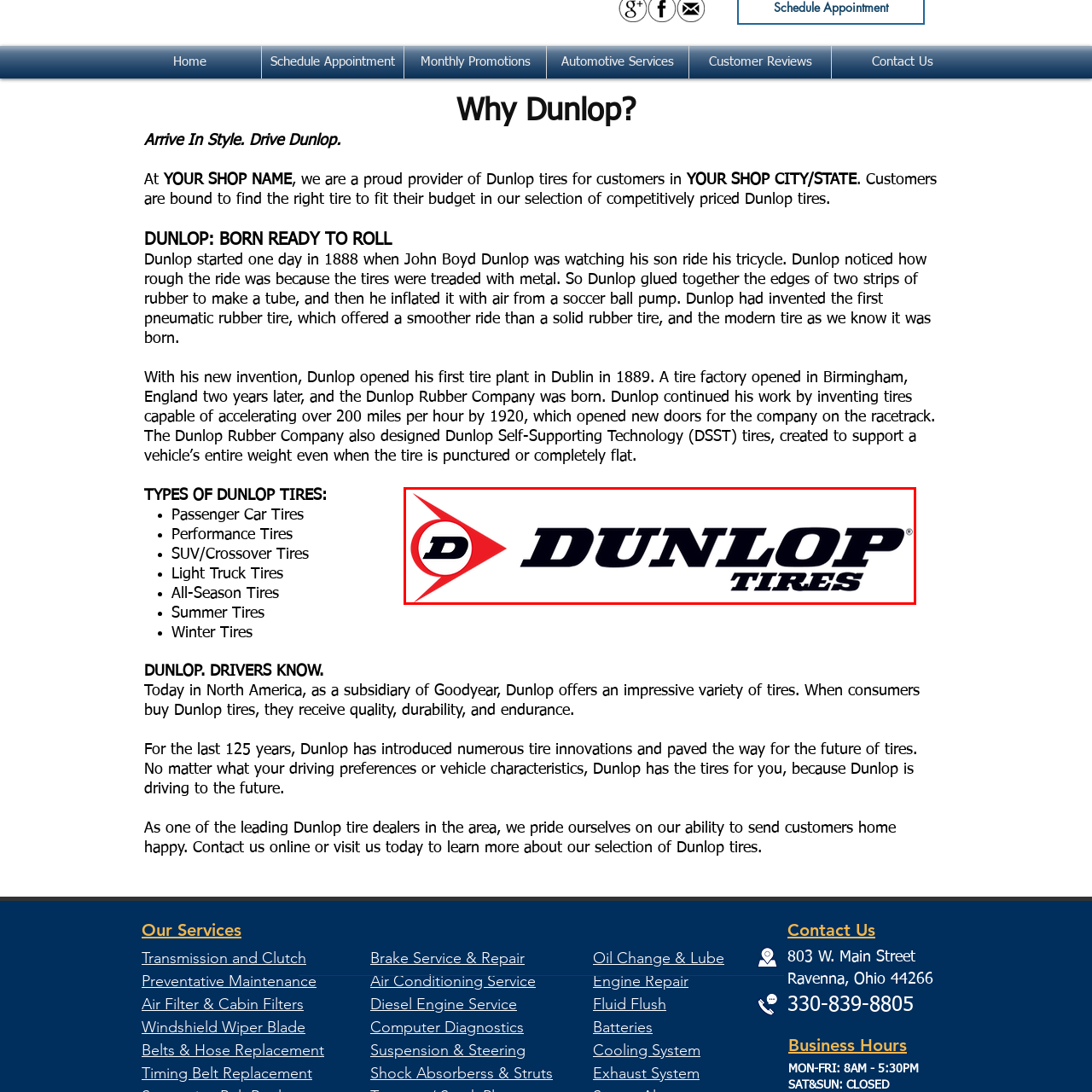Inspect the image outlined in red and answer succinctly: What does the logo convey about Dunlop products?

Reliability and durability